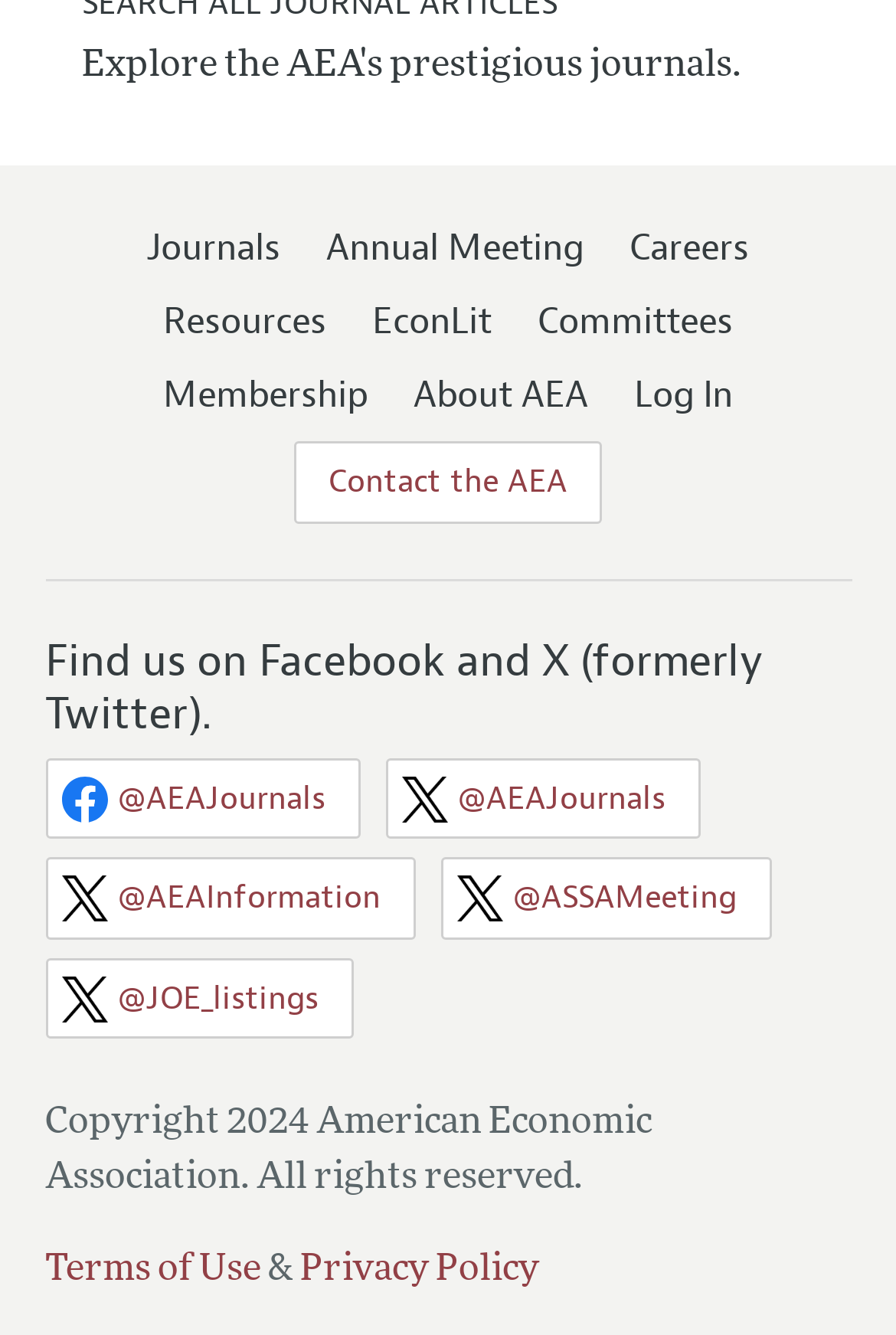Find the bounding box coordinates of the element's region that should be clicked in order to follow the given instruction: "Follow AEA on Facebook". The coordinates should consist of four float numbers between 0 and 1, i.e., [left, top, right, bottom].

[0.05, 0.567, 0.401, 0.628]